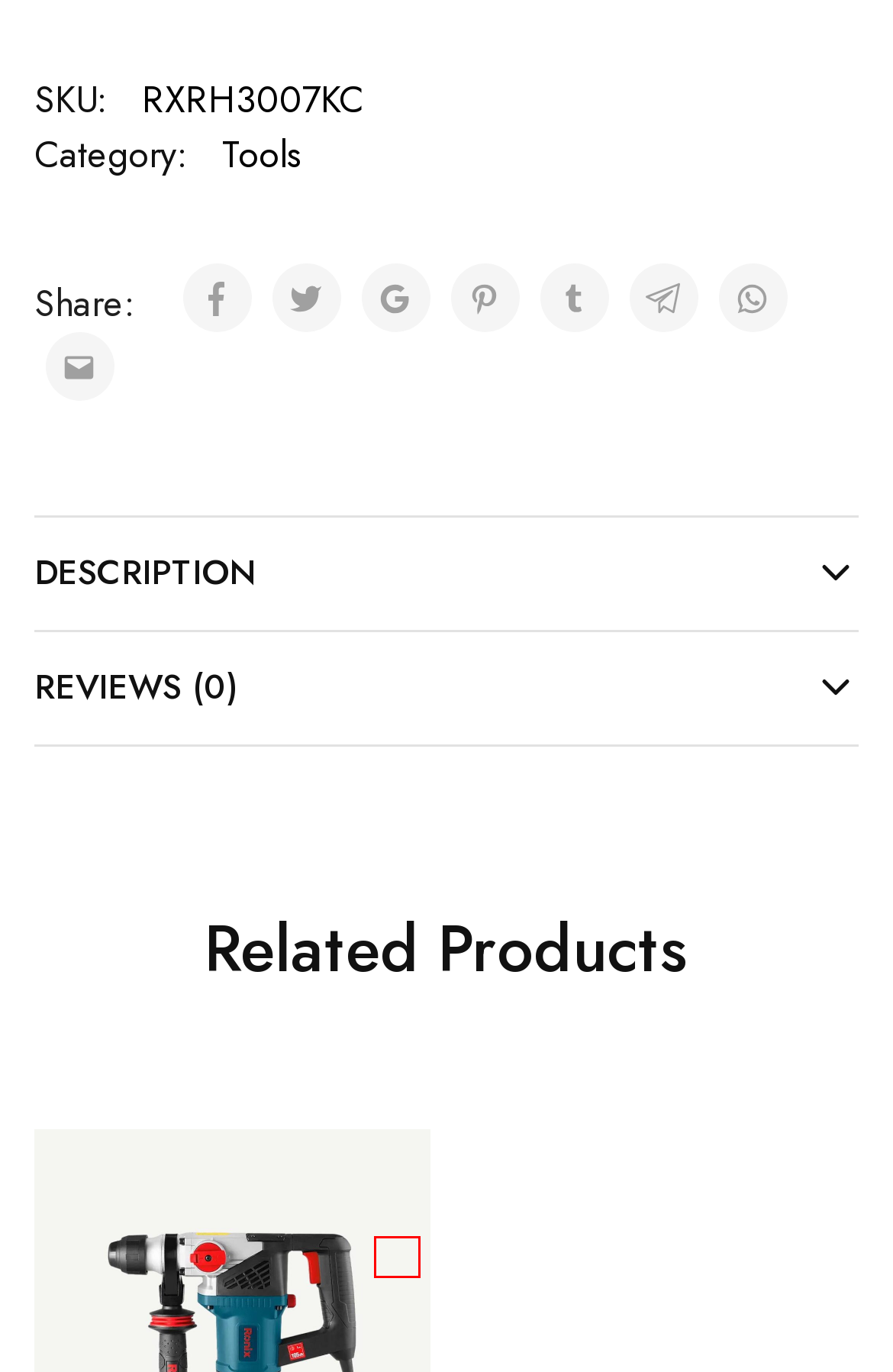Check out the screenshot of a webpage with a red rectangle bounding box. Select the best fitting webpage description that aligns with the new webpage after clicking the element inside the bounding box. Here are the candidates:
A. My Account | Ajax Spurway Fasteners
B. Ajax Spurway Fasteners - Industrial Products Fiji
C. Ronix Floor Based Electric Spray Gun 1365 | Ajax Spurway Fasteners
D. Ronix Drill Press 2603 | Ajax Spurway Fasteners
E. Ronix Rotary Hammer 2710 | Ajax Spurway Fasteners
F. Ronix Drill Press 2604 | Ajax Spurway Fasteners
G. Ronix Angle Grinder 3130 | Ajax Spurway Fasteners
H. Wishlist | Ajax Spurway Fasteners

E